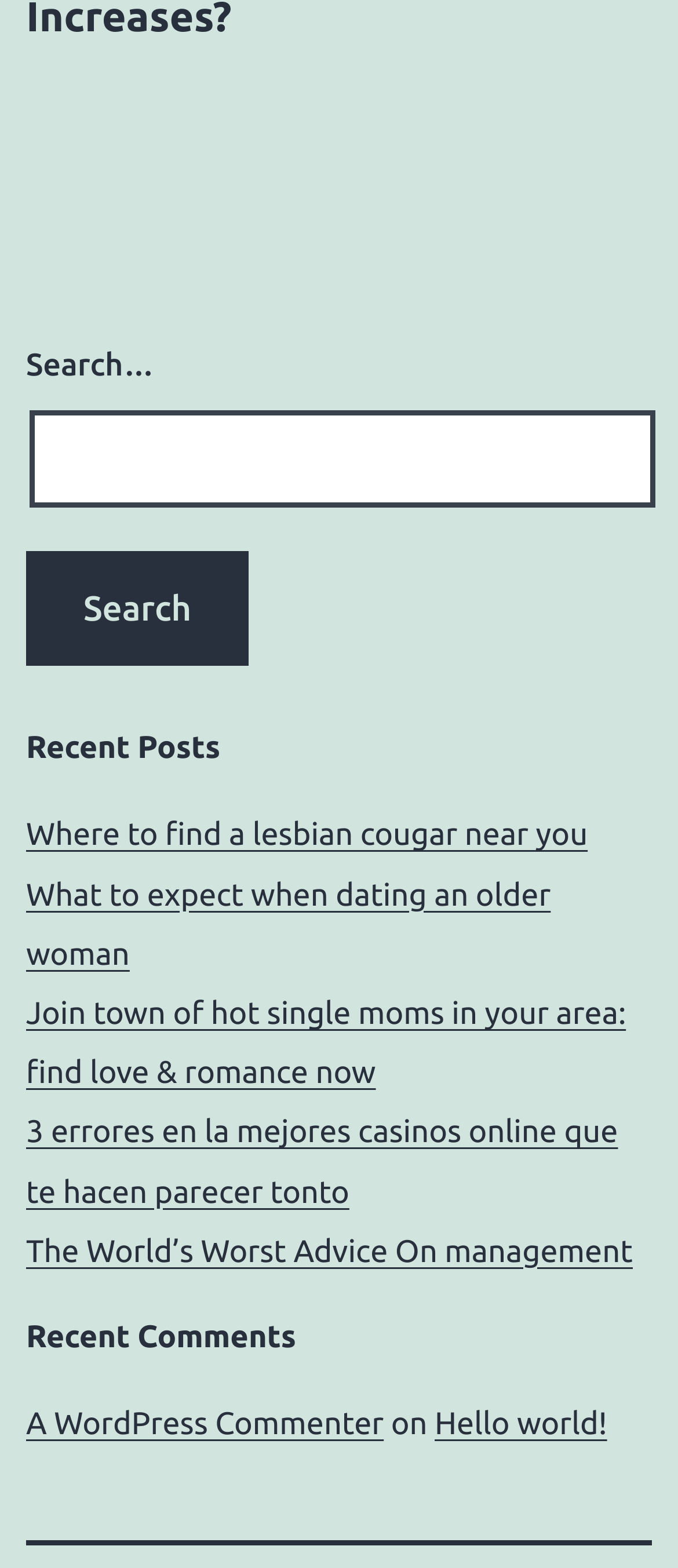How many recent comments are listed?
Please give a detailed answer to the question using the information shown in the image.

I counted the number of links under the 'Recent Comments' heading, which is 1 in total.